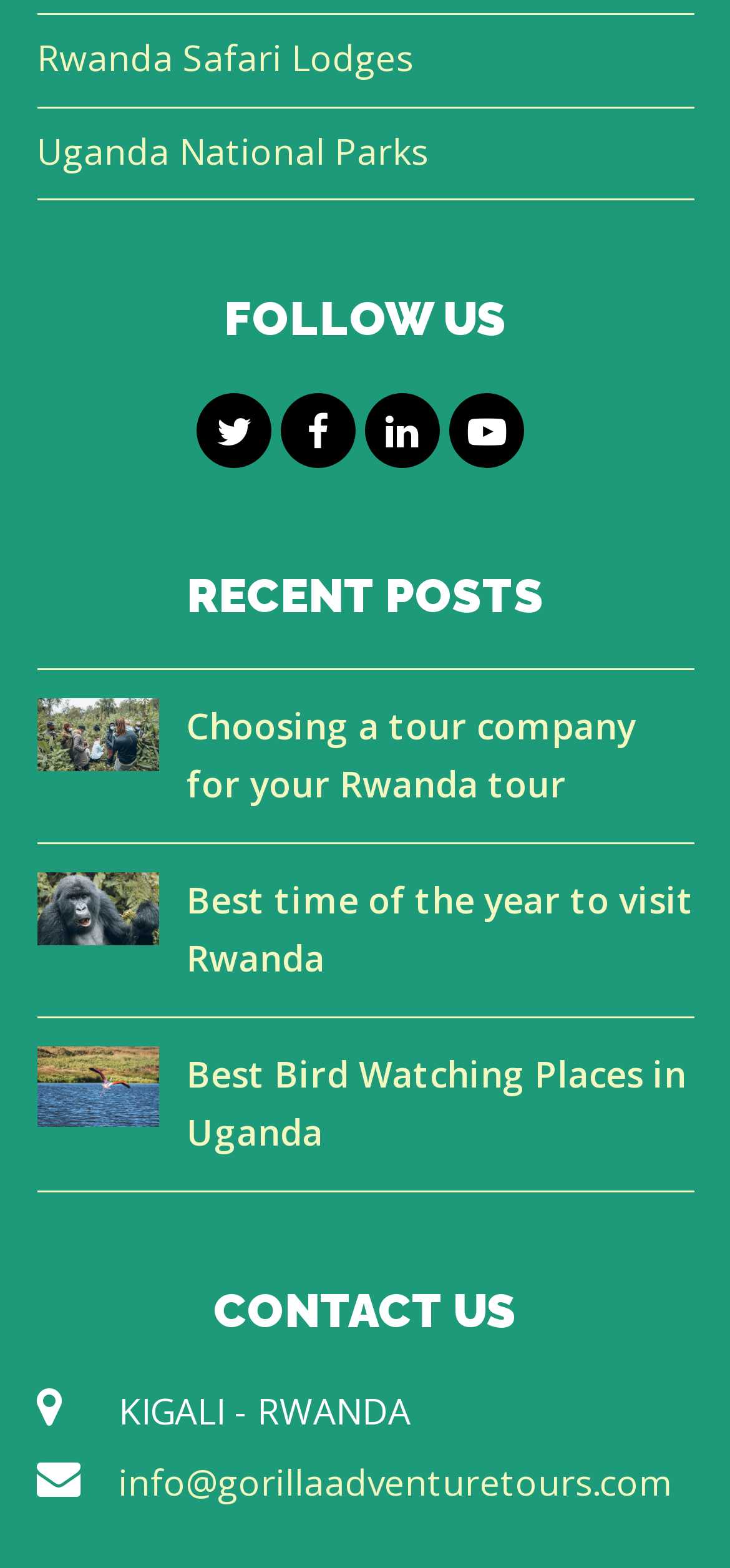Extract the bounding box coordinates of the UI element described by: "Uganda National Parks". The coordinates should include four float numbers ranging from 0 to 1, e.g., [left, top, right, bottom].

[0.05, 0.082, 0.586, 0.113]